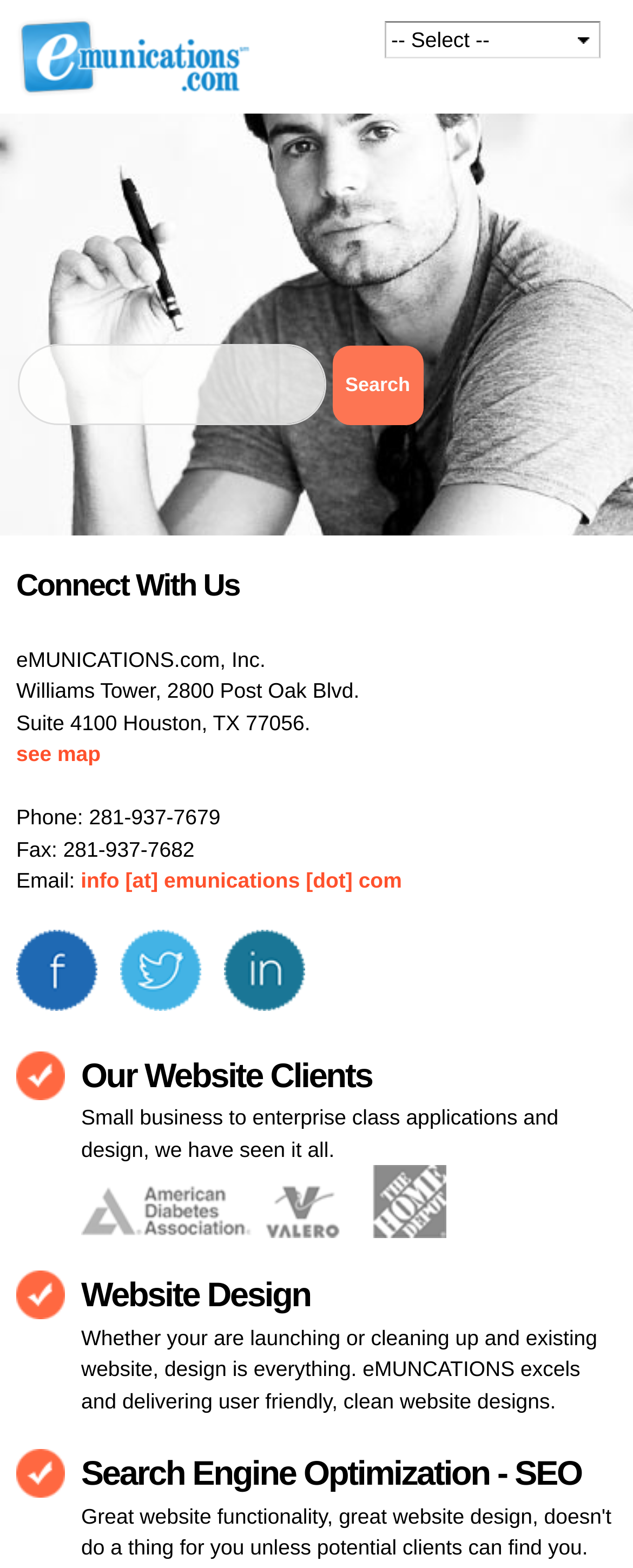What is the company name?
Please provide a single word or phrase answer based on the image.

eMUNICATIONS